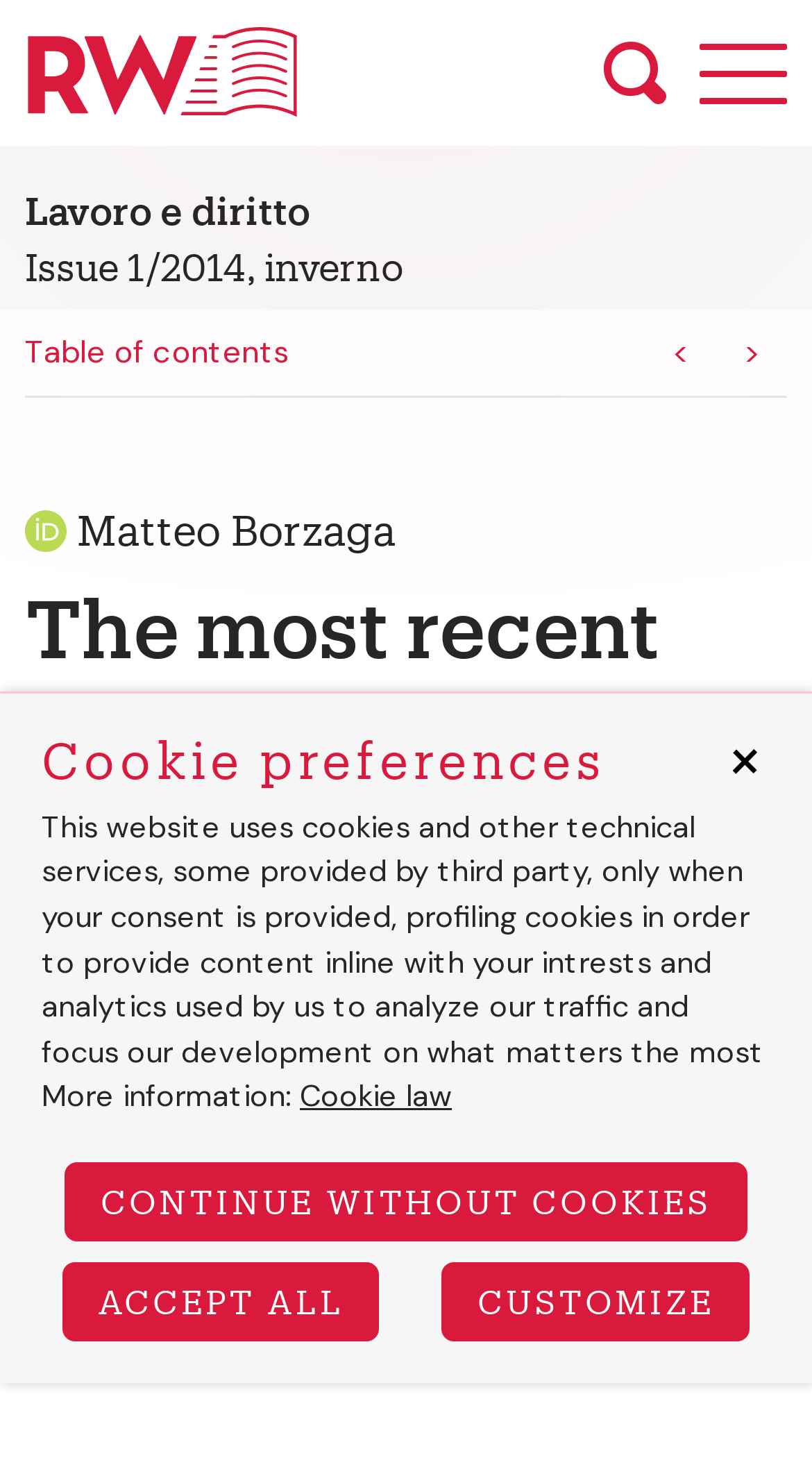What is the price of the article?
Use the image to give a comprehensive and detailed response to the question.

I found the answer by looking at the 'Add to cart' button, which says 'Add to cart – 8,00 €'.